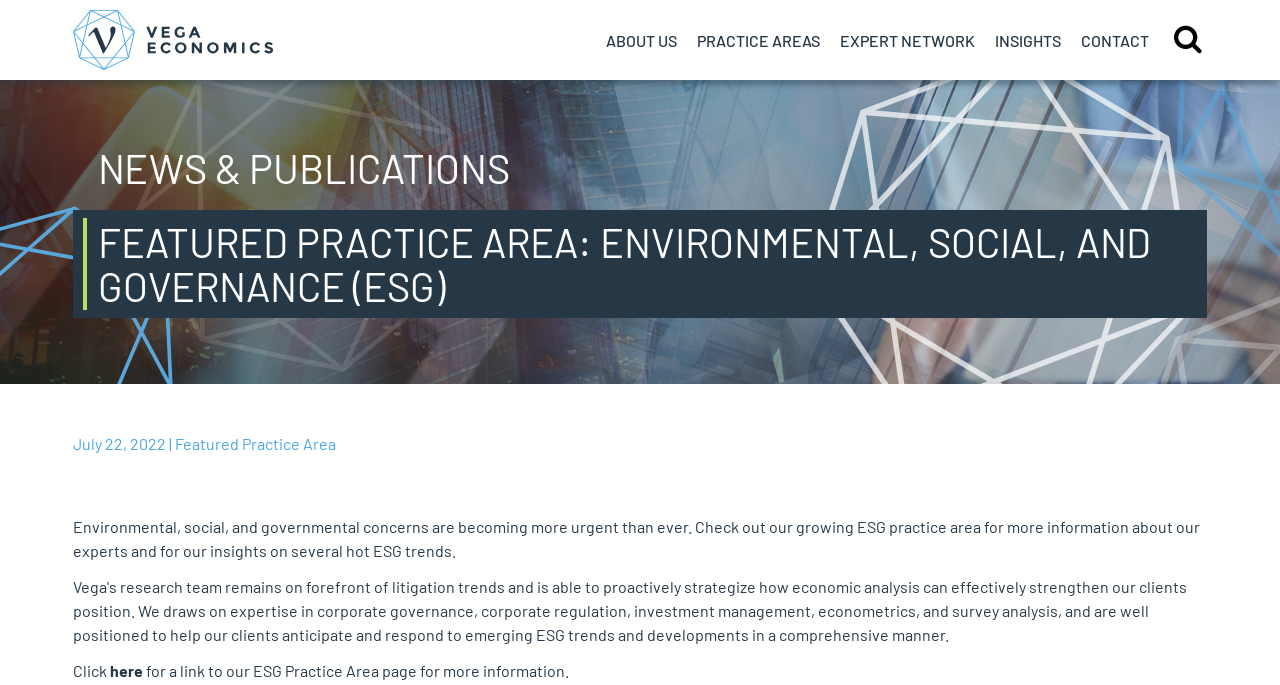Examine the screenshot and answer the question in as much detail as possible: What is the date mentioned on the webpage?

The date mentioned on the webpage is July 22, 2022, as indicated by the StaticText element with this content.